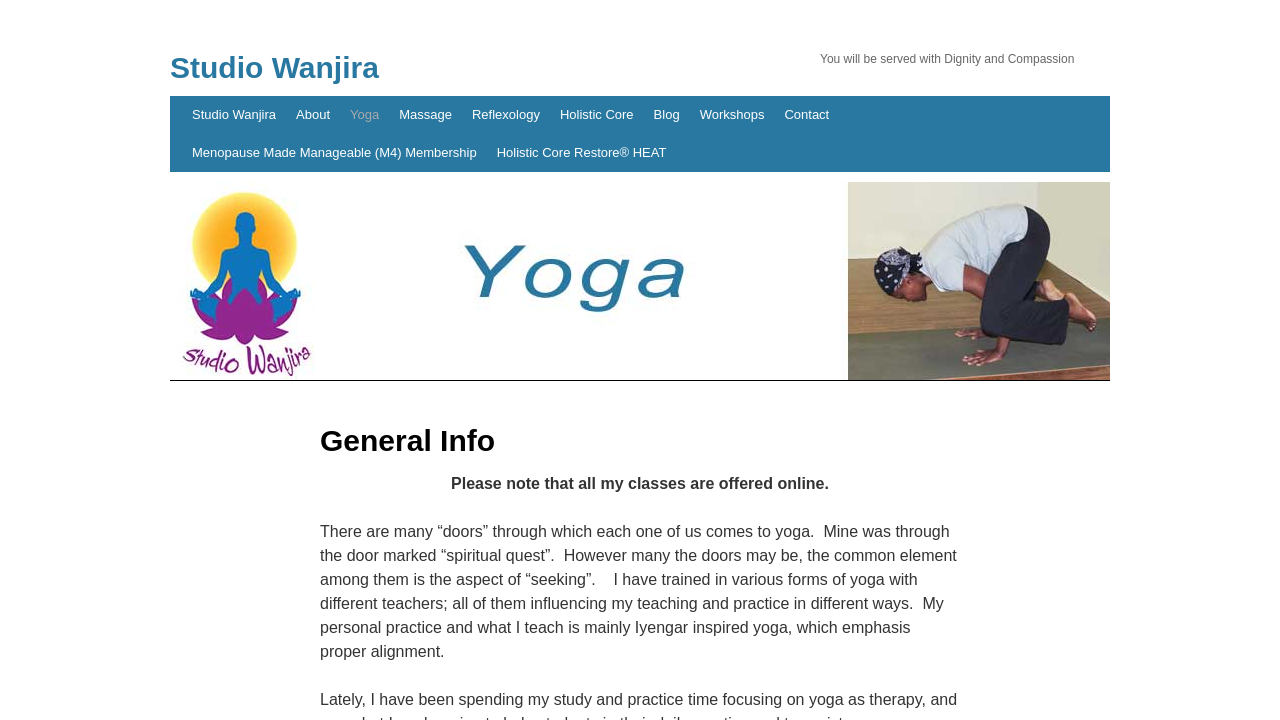Please find the bounding box coordinates of the clickable region needed to complete the following instruction: "skip to content". The bounding box coordinates must consist of four float numbers between 0 and 1, i.e., [left, top, right, bottom].

[0.133, 0.133, 0.148, 0.292]